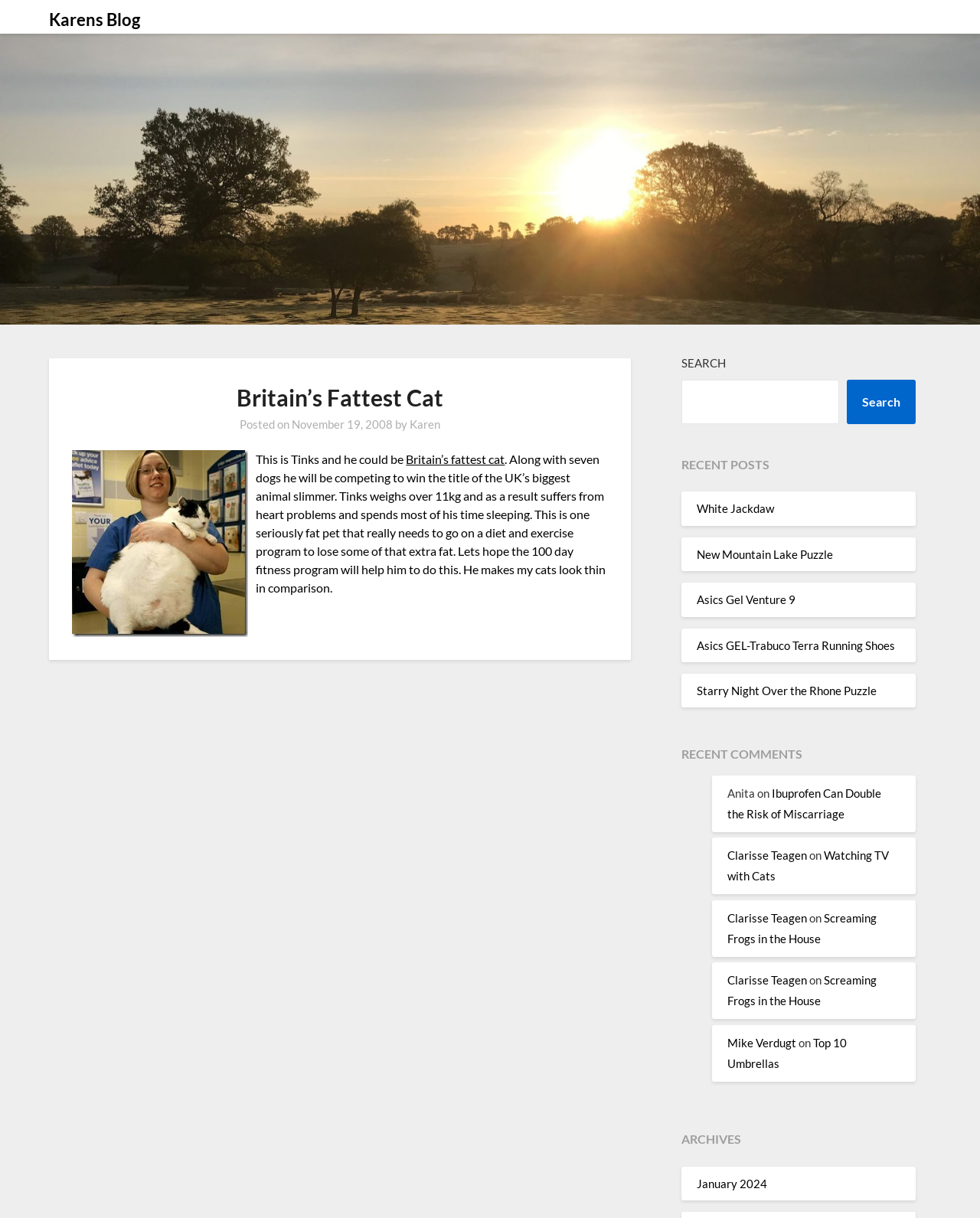Identify the bounding box coordinates for the UI element described by the following text: "Screaming Frogs in the House". Provide the coordinates as four float numbers between 0 and 1, in the format [left, top, right, bottom].

[0.742, 0.748, 0.895, 0.776]